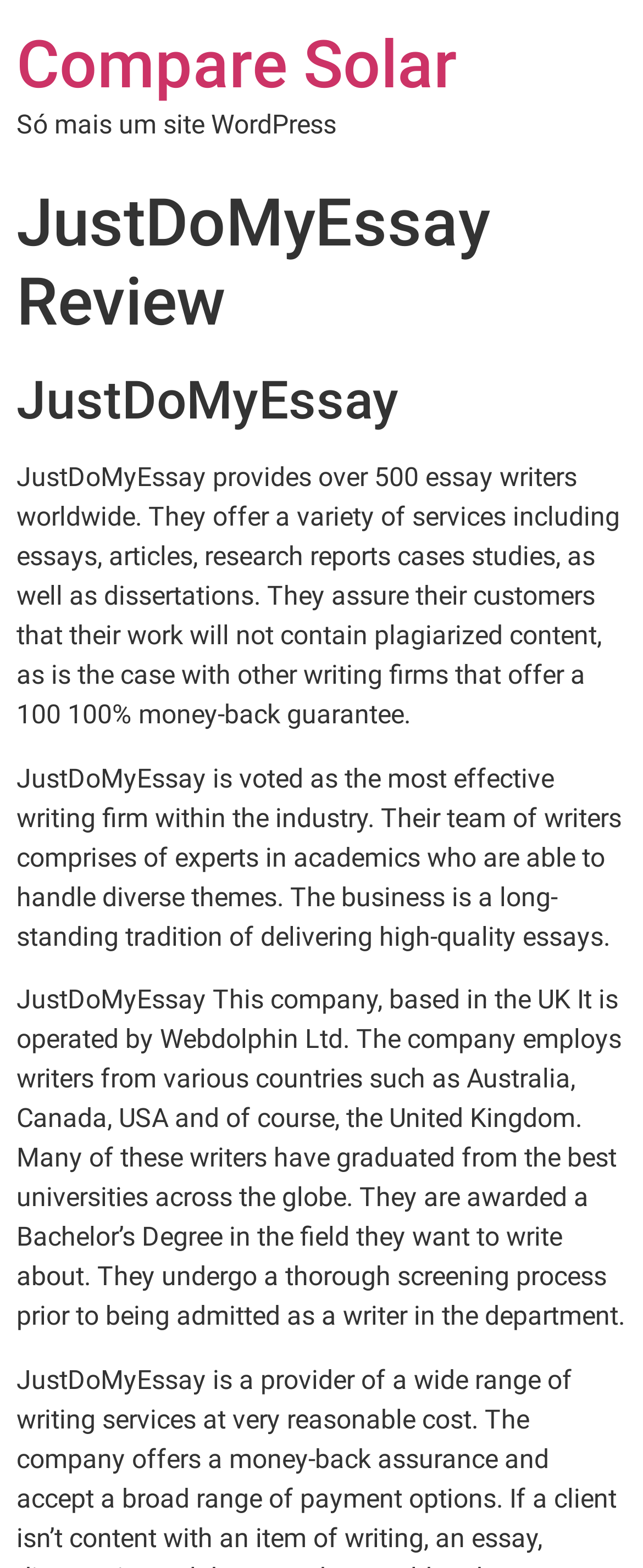What guarantee does JustDoMyEssay offer?
Please give a detailed answer to the question using the information shown in the image.

Based on the webpage content, JustDoMyEssay assures their customers that their work will not contain plagiarized content and offers a 100% money-back guarantee, as mentioned in the StaticText element with bounding box coordinates [0.026, 0.295, 0.964, 0.466].